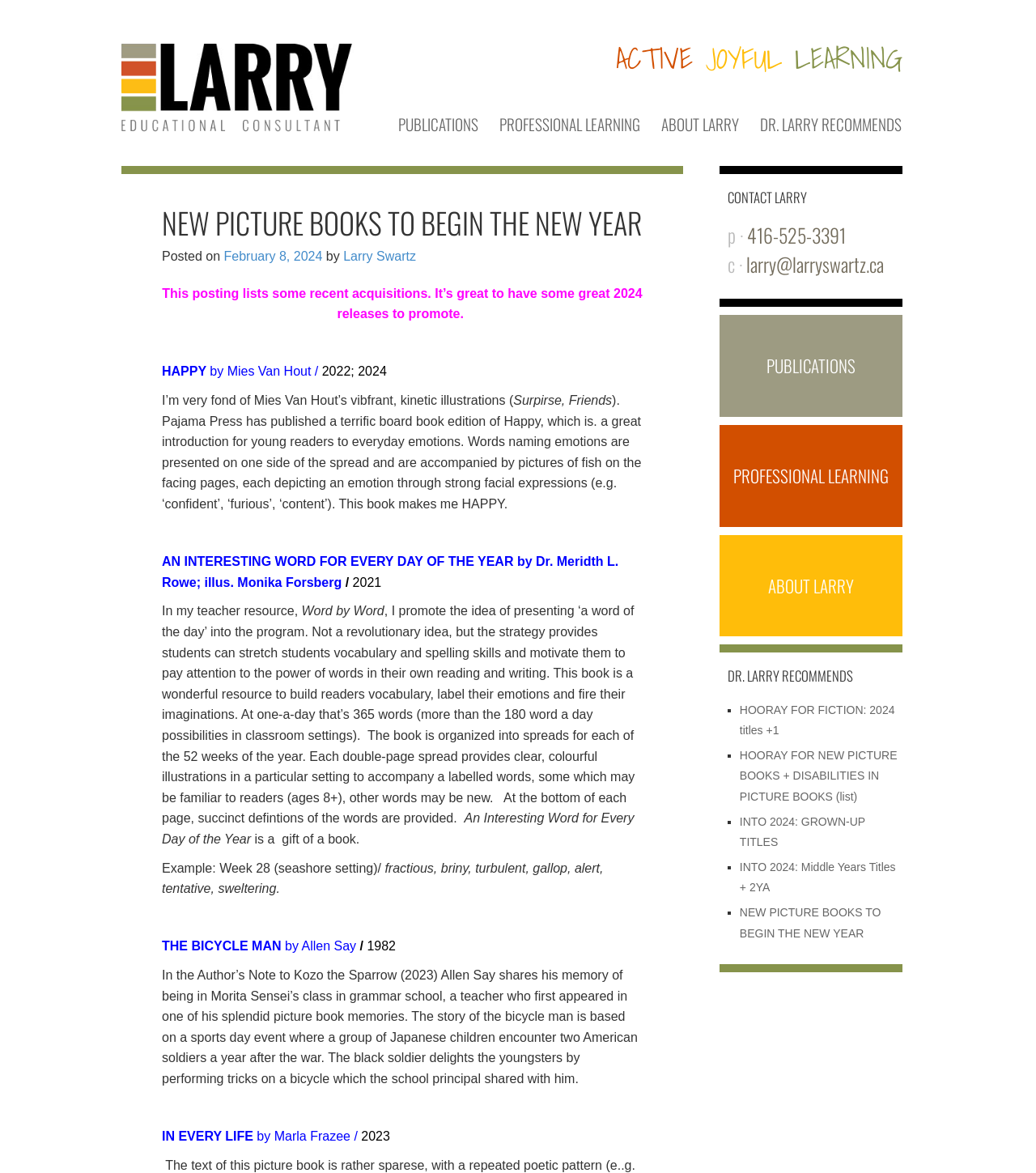Find the bounding box coordinates for the area you need to click to carry out the instruction: "Click on the 'NEW PICTURE BOOKS TO BEGIN THE NEW YEAR' link". The coordinates should be four float numbers between 0 and 1, indicated as [left, top, right, bottom].

[0.714, 0.772, 0.85, 0.801]